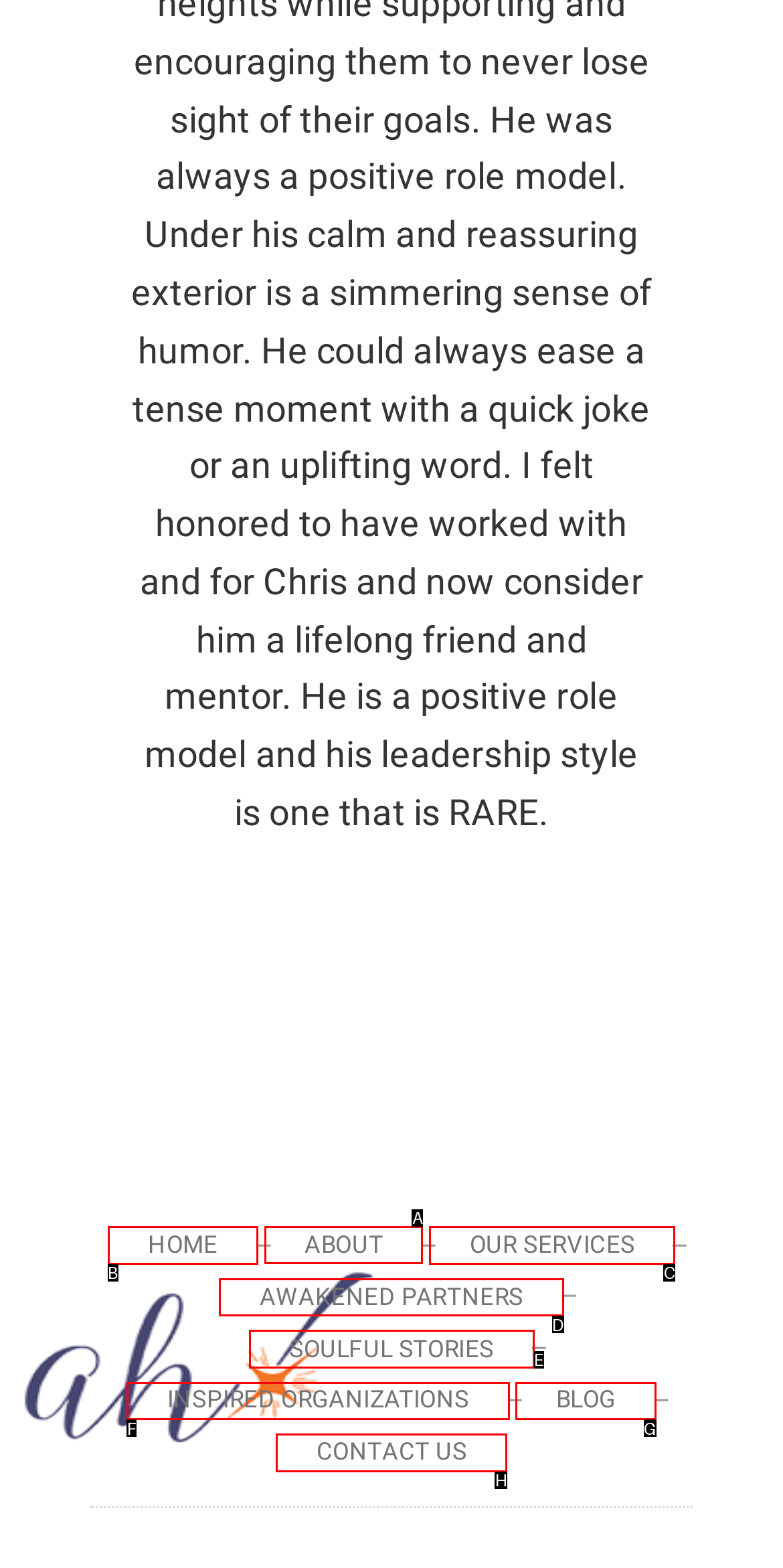Find the option you need to click to complete the following instruction: learn about the organization
Answer with the corresponding letter from the choices given directly.

A